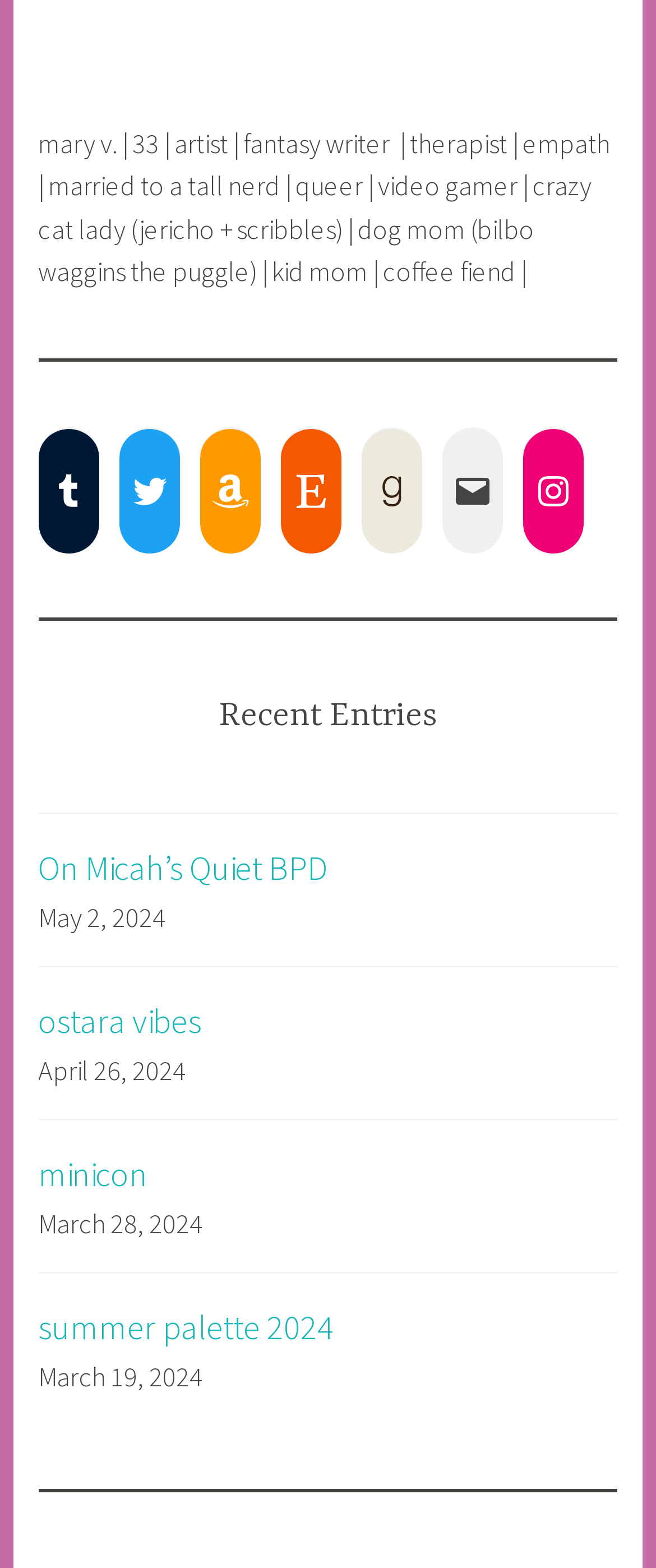Determine the bounding box coordinates of the area to click in order to meet this instruction: "Check out Instagram".

[0.797, 0.294, 0.889, 0.333]